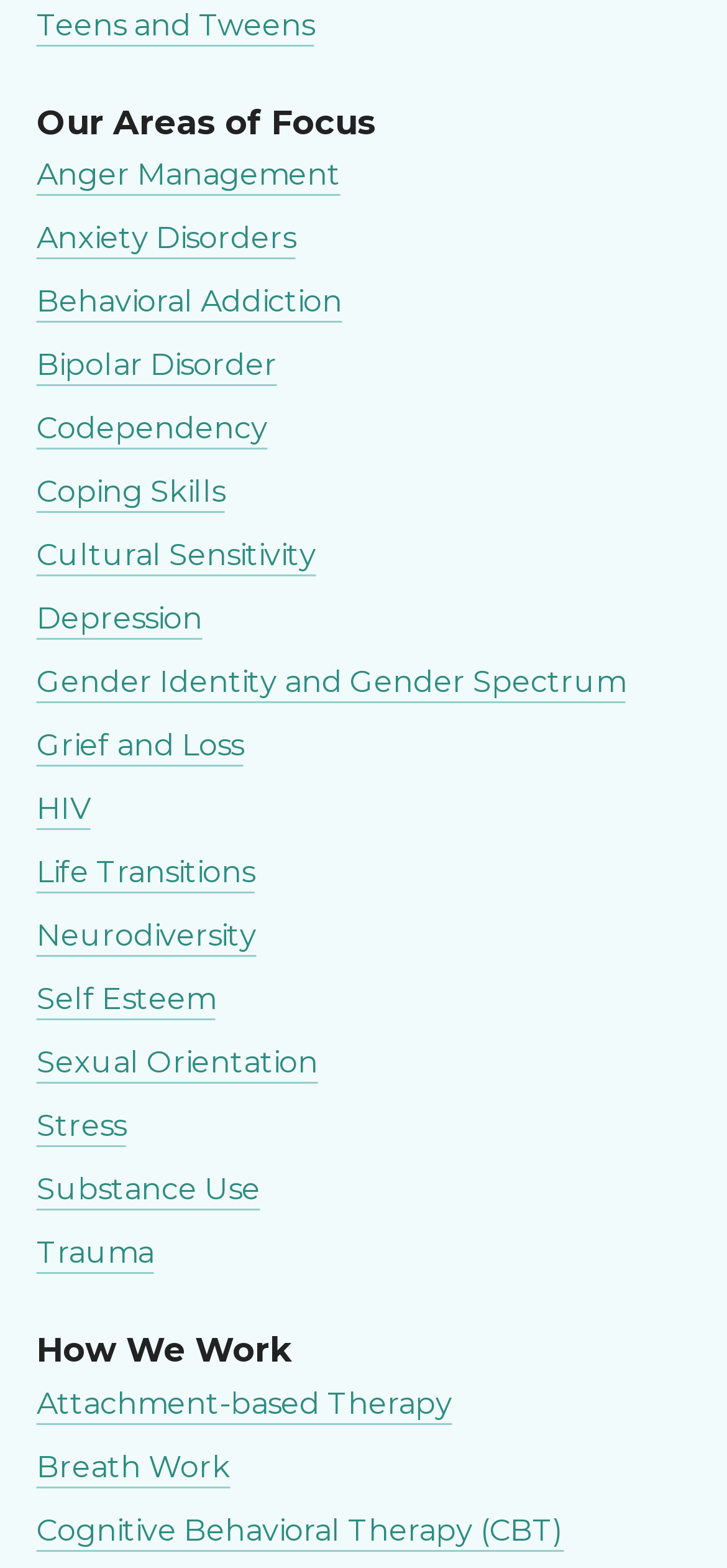Given the description of the UI element: "Gender Identity and Gender Spectrum", predict the bounding box coordinates in the form of [left, top, right, bottom], with each value being a float between 0 and 1.

[0.05, 0.424, 0.86, 0.446]